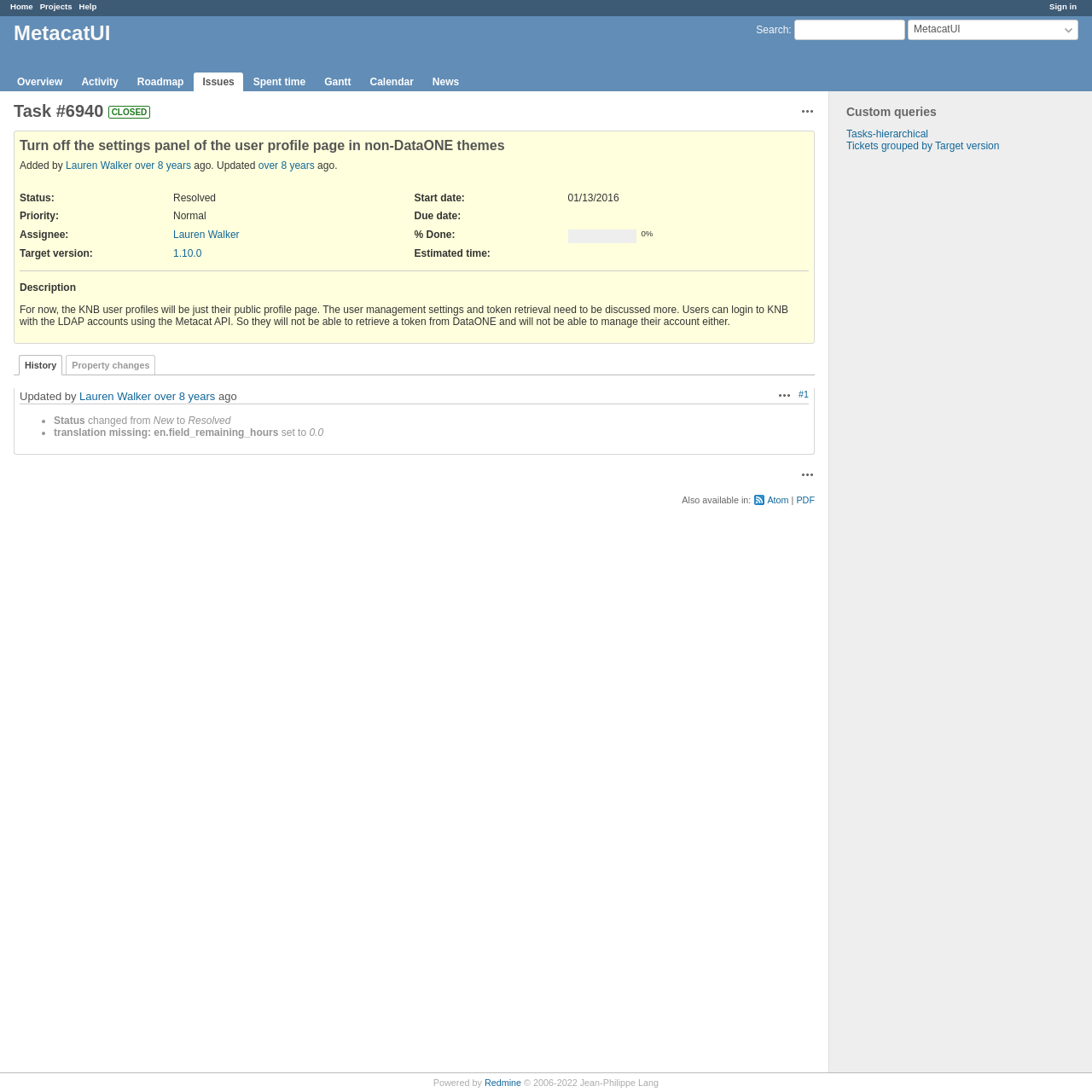Pinpoint the bounding box coordinates of the area that must be clicked to complete this instruction: "Check task description".

[0.018, 0.278, 0.722, 0.3]